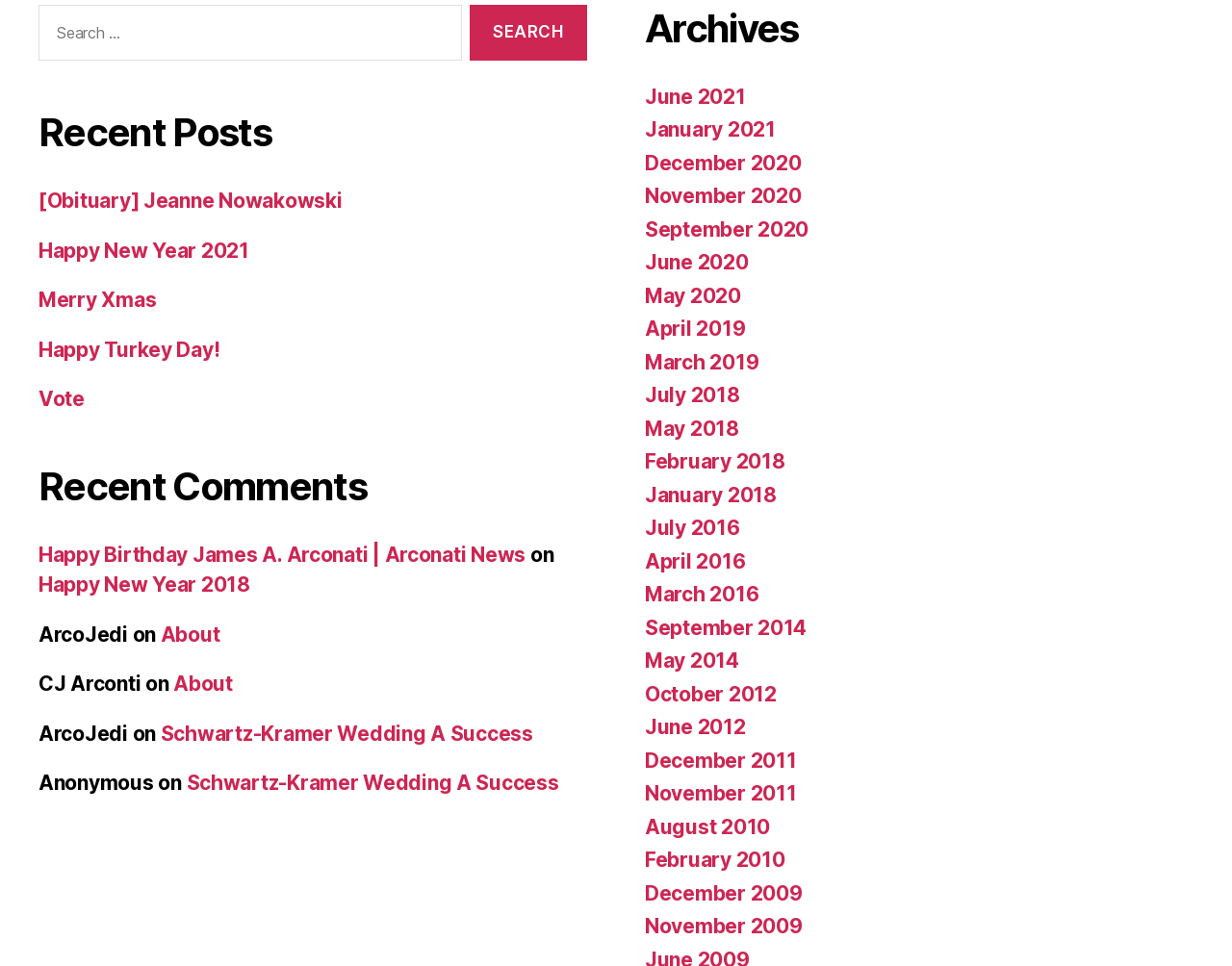What is the function of the 'Search' button?
Please provide a single word or phrase as your answer based on the image.

To submit search query